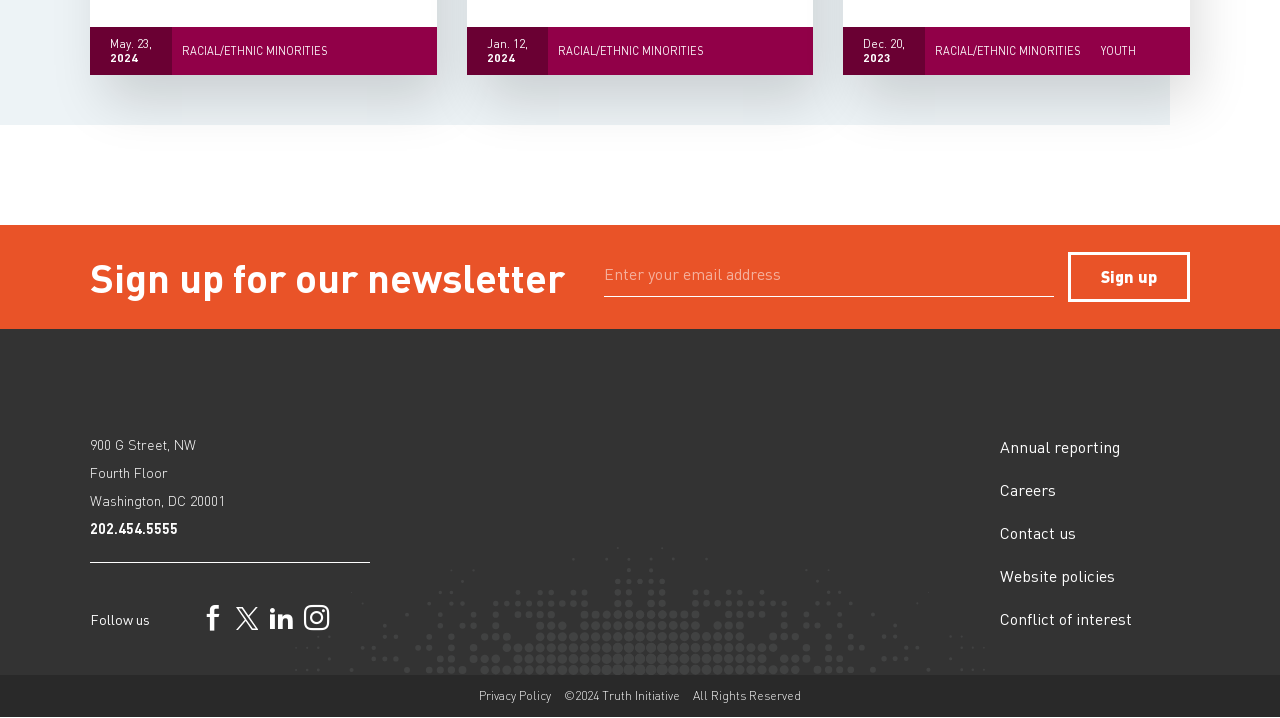From the webpage screenshot, predict the bounding box coordinates (top-left x, top-left y, bottom-right x, bottom-right y) for the UI element described here: parent_node: 900 G Street, NW

[0.07, 0.521, 0.289, 0.558]